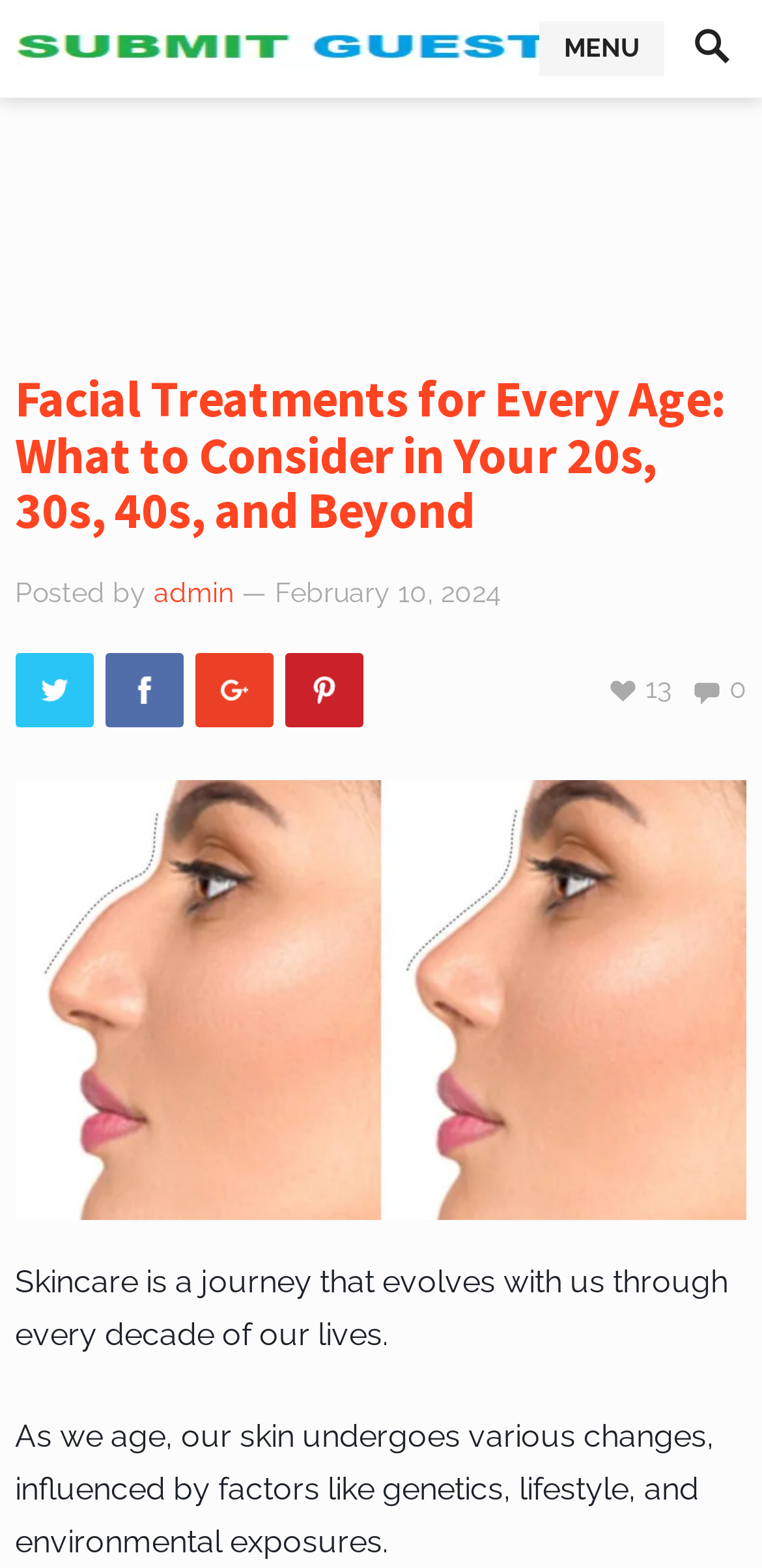Create a detailed description of the webpage's content and layout.

This webpage is about facial treatments for every age, with a focus on skincare evolution through different decades of life. At the top left, there is a link with no text, followed by a "MENU" static text element. Below the menu, there is a header section with a heading that reads "Facial Treatments for Every Age: What to Consider in Your 20s, 30s, 40s, and Beyond". 

To the right of the heading, there is a section with the author's name, "admin", and the date "February 10, 2024". Further to the right, there are social media links, including Twitter, Facebook, Google+, and Pinterest, each accompanied by its respective icon. 

Below the header section, there is a large image that takes up most of the width, with a caption "Facial Treatments for Every Age: What to Consider in Your 20s, 30s, 40s, and Beyond". 

The main content of the webpage starts with a paragraph of text that reads "Skincare is a journey that evolves with us through every decade of our lives." This is followed by another paragraph that explains how skin undergoes changes influenced by factors like genetics, lifestyle, and environmental exposures as we age.